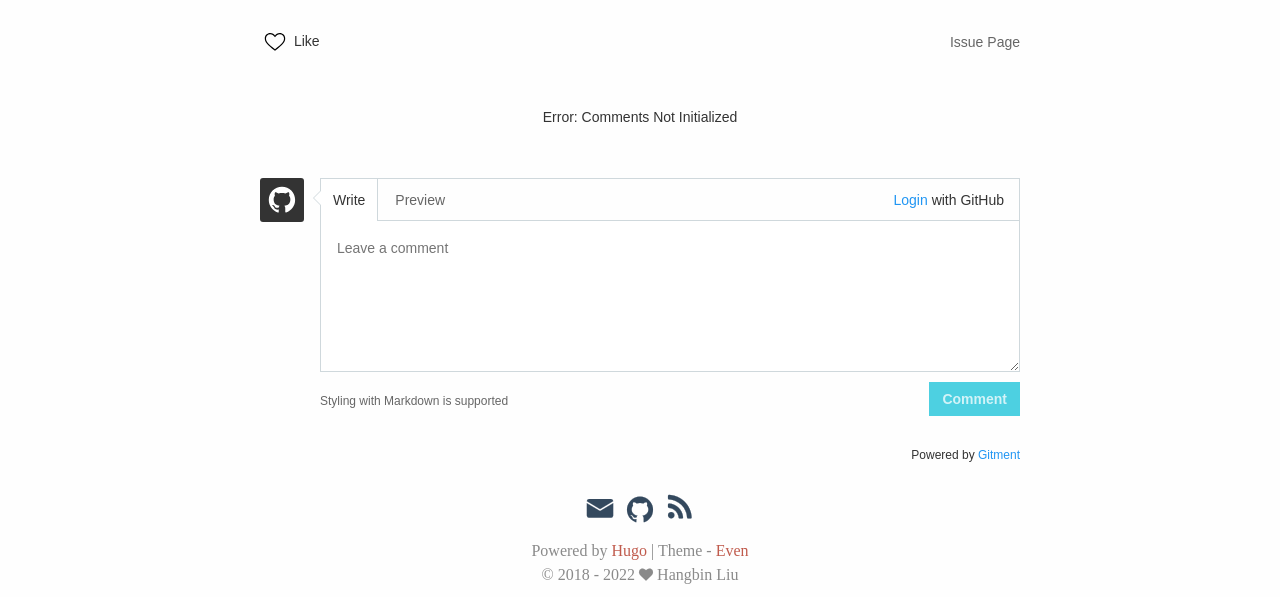Please specify the bounding box coordinates of the clickable region necessary for completing the following instruction: "Click the 'Login' link". The coordinates must consist of four float numbers between 0 and 1, i.e., [left, top, right, bottom].

[0.698, 0.322, 0.725, 0.348]